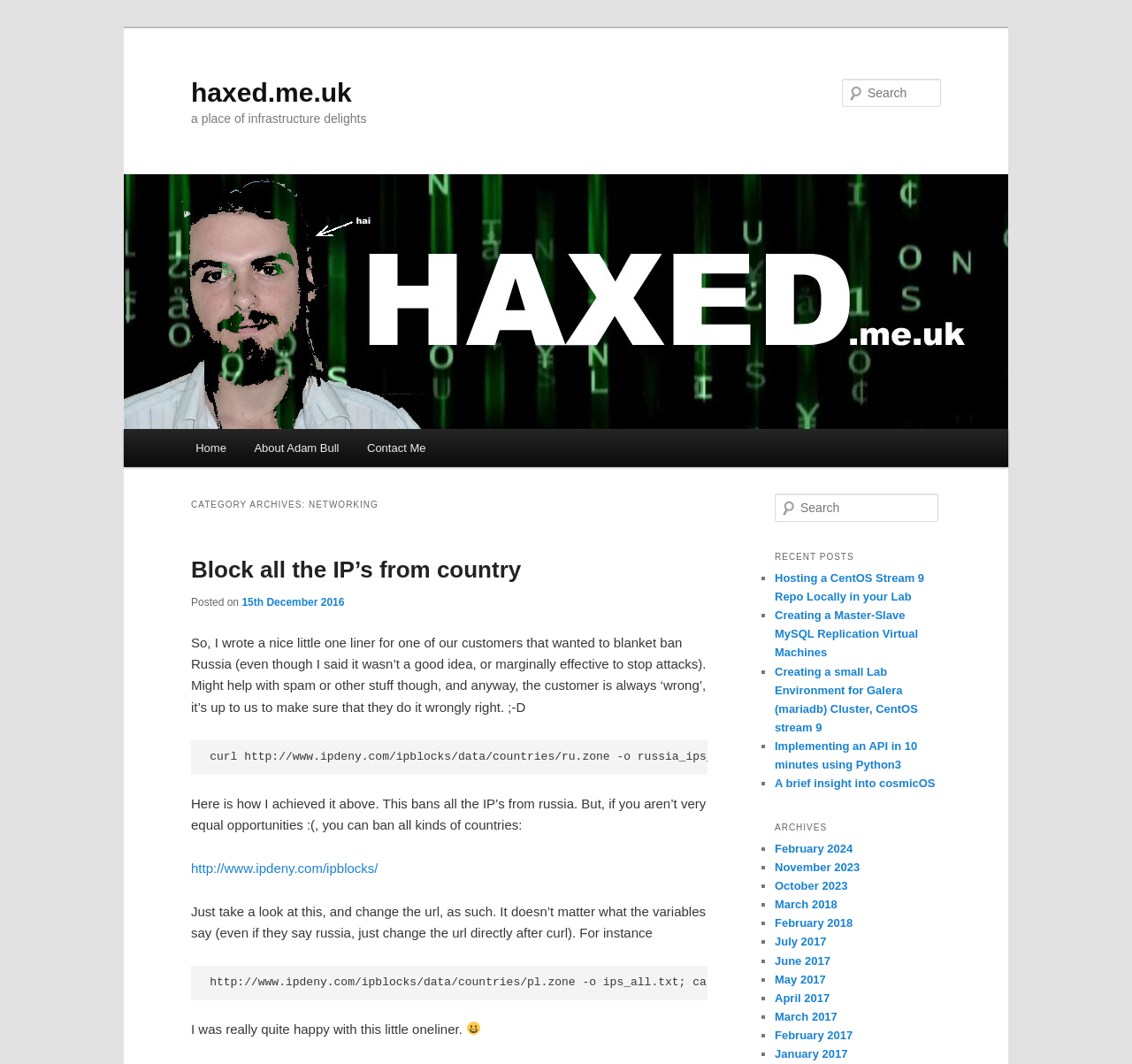Can you pinpoint the bounding box coordinates for the clickable element required for this instruction: "Read the post about blocking IP's from a country"? The coordinates should be four float numbers between 0 and 1, i.e., [left, top, right, bottom].

[0.169, 0.507, 0.625, 0.559]